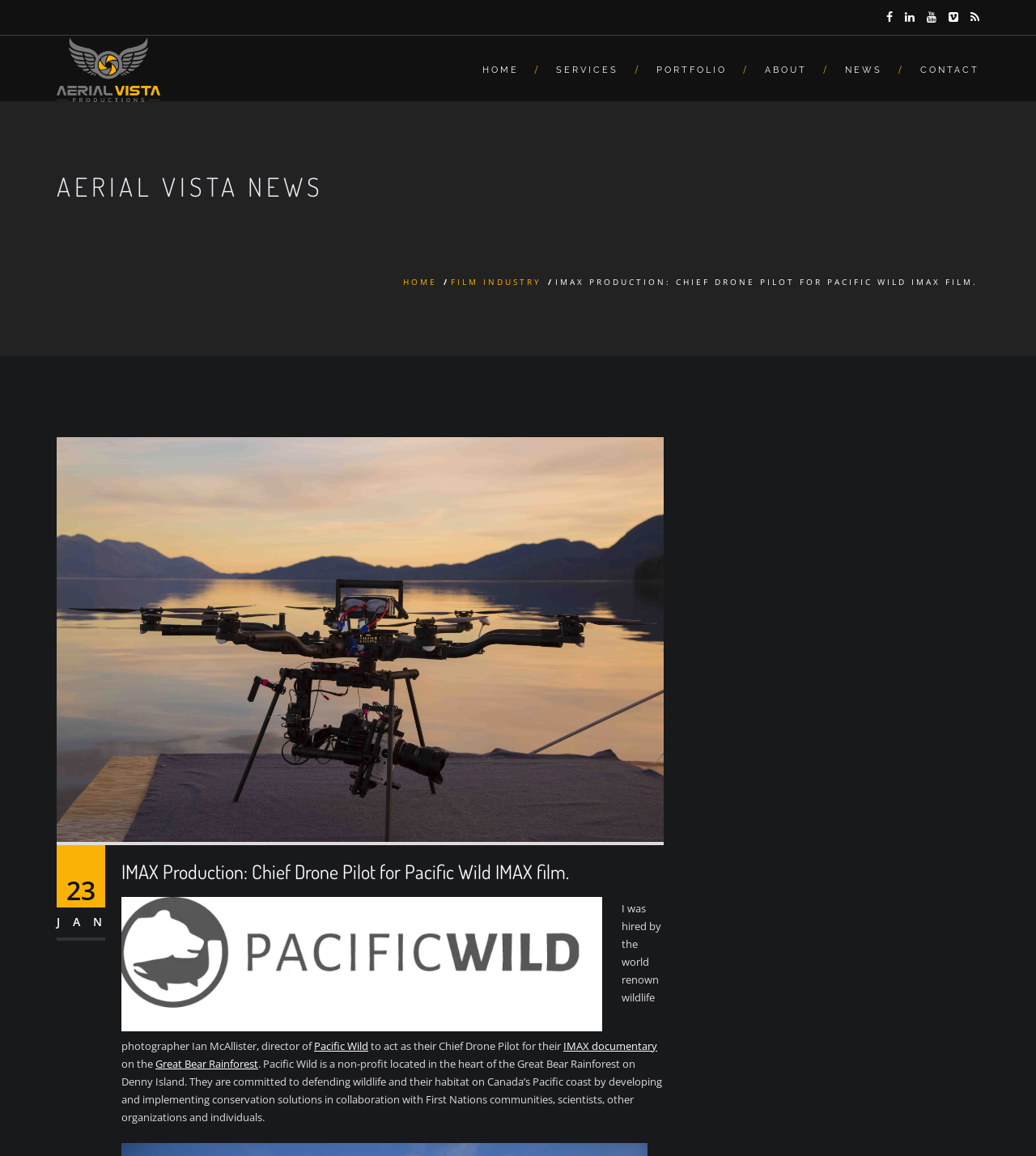What is the name of the non-profit organization mentioned in the article?
Please answer the question as detailed as possible.

I found the name of the non-profit organization by reading the text of the article, which mentions that the author was hired by Pacific Wild to act as their Chief Drone Pilot for their IMAX documentary.